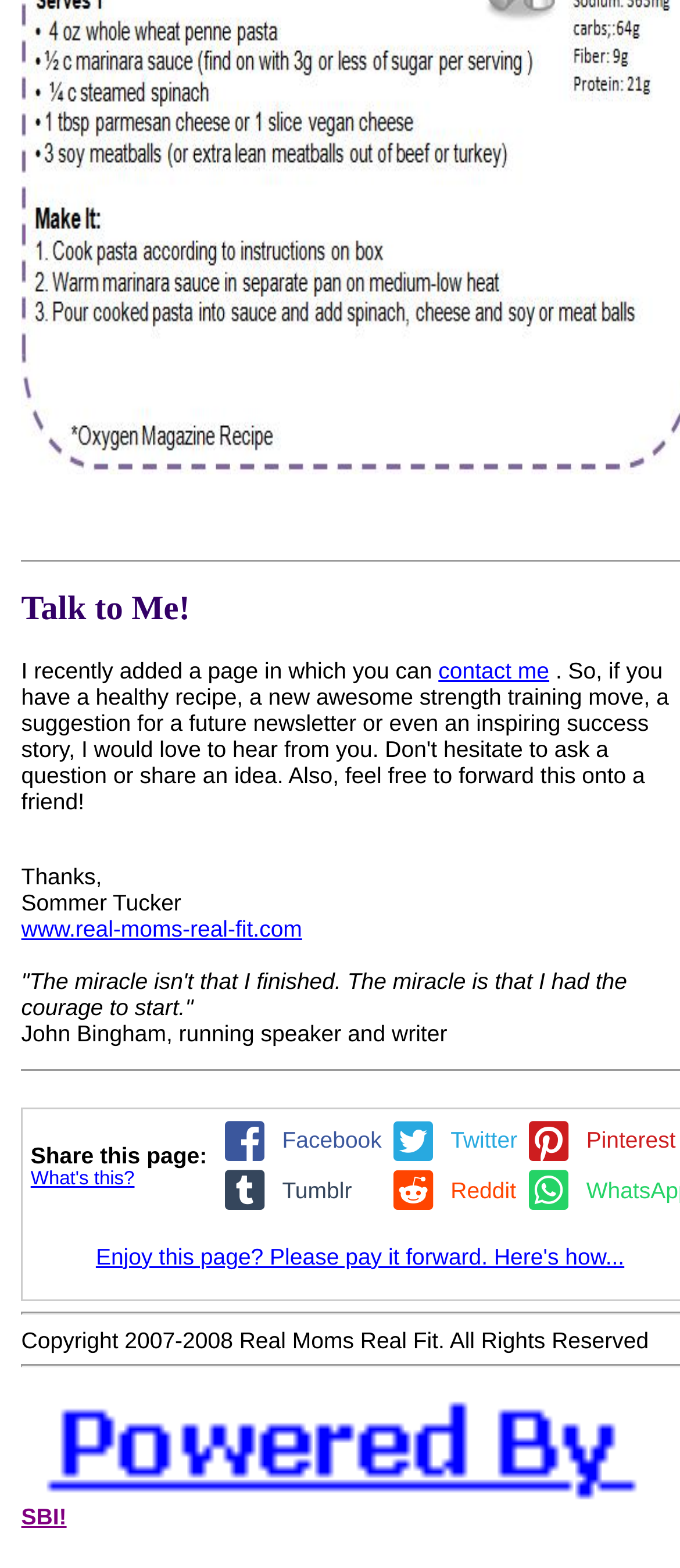Give a concise answer using only one word or phrase for this question:
What is the copyright year range?

2007-2008